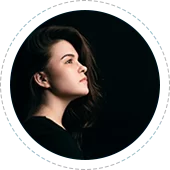Respond with a single word or phrase for the following question: 
What is the background of the image?

Dark